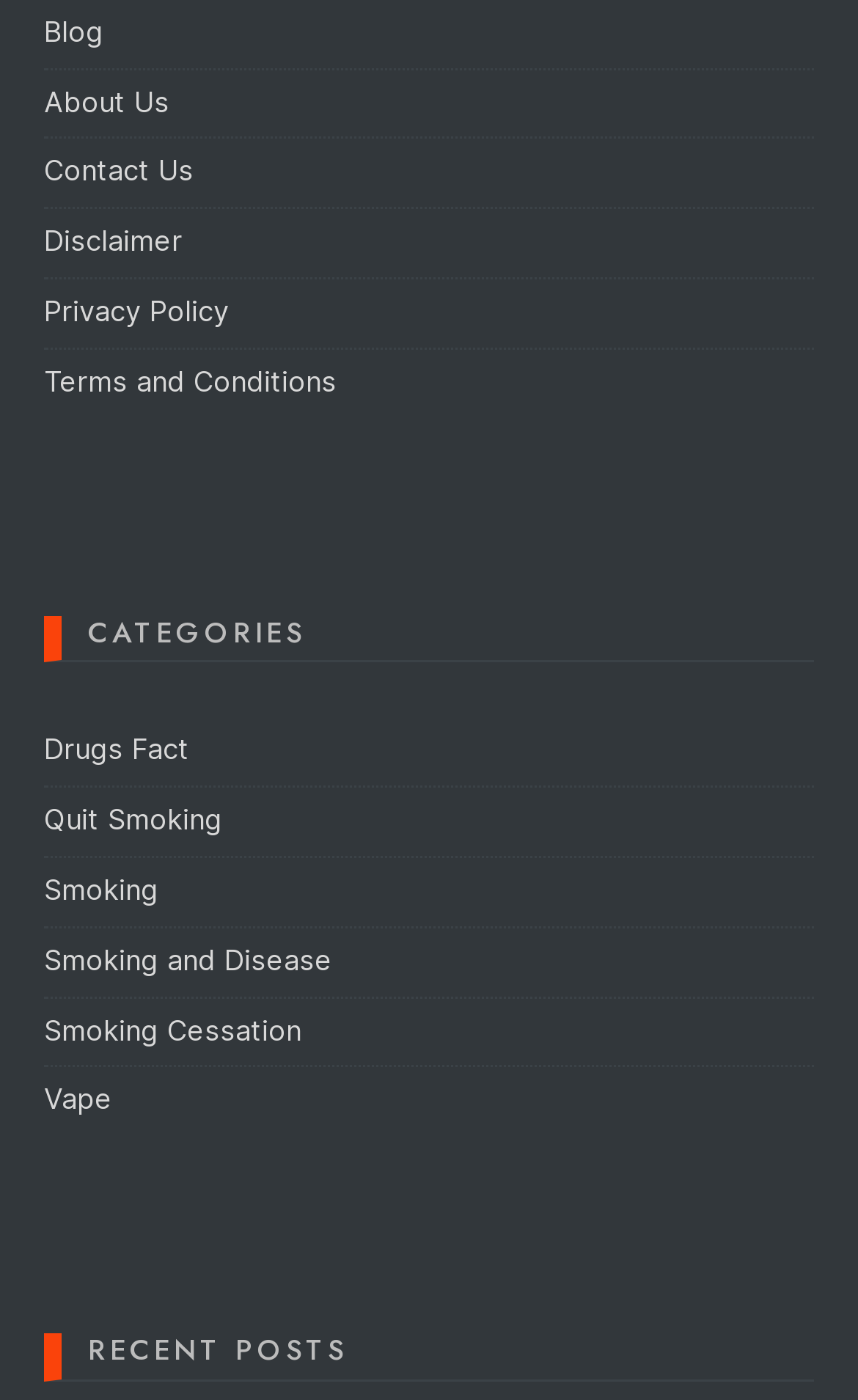How many sections are on the webpage?
Provide a concise answer using a single word or phrase based on the image.

2